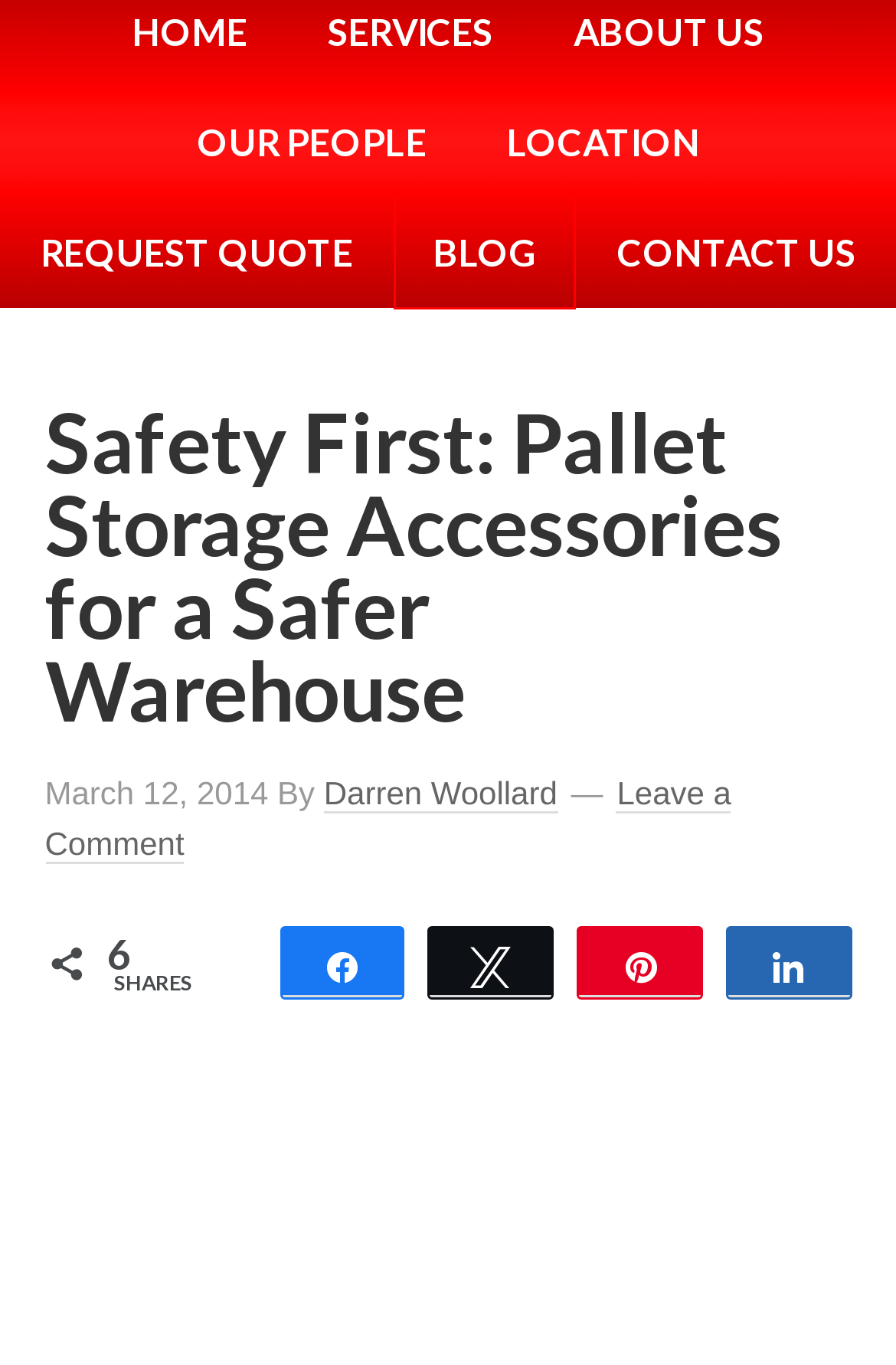Examine the screenshot of the webpage, noting the red bounding box around a UI element. Pick the webpage description that best matches the new page after the element in the red bounding box is clicked. Here are the candidates:
A. Contact Us -
B. Quotation Request / Information Request -
C. About Us -
D. DMG Freight Services Blog
E. Warehousing and Distribution Services UK
F. Log In ‹  — WordPress
G. Our People -
H. Logistics company based in Essex | DMG Freight Services

D